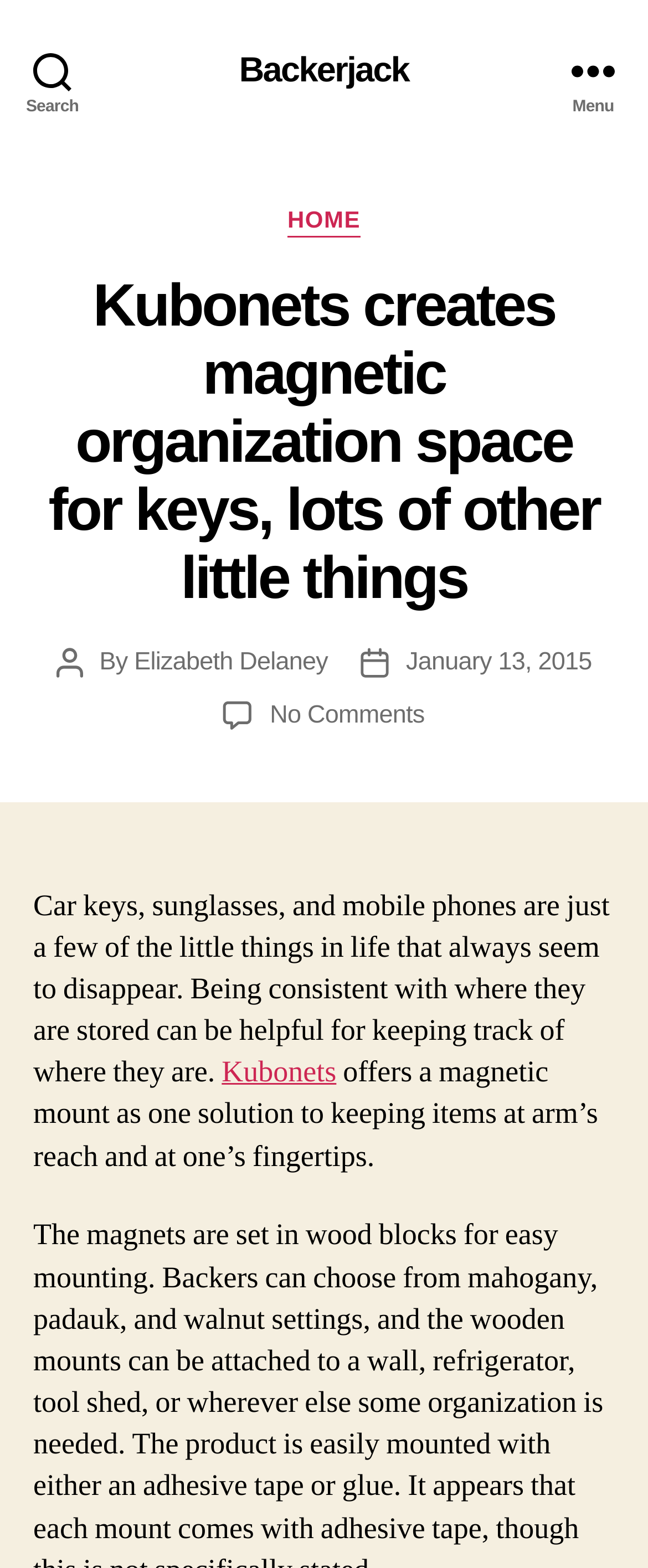Find the bounding box coordinates for the area that should be clicked to accomplish the instruction: "Read about Kubonets".

[0.342, 0.672, 0.519, 0.696]